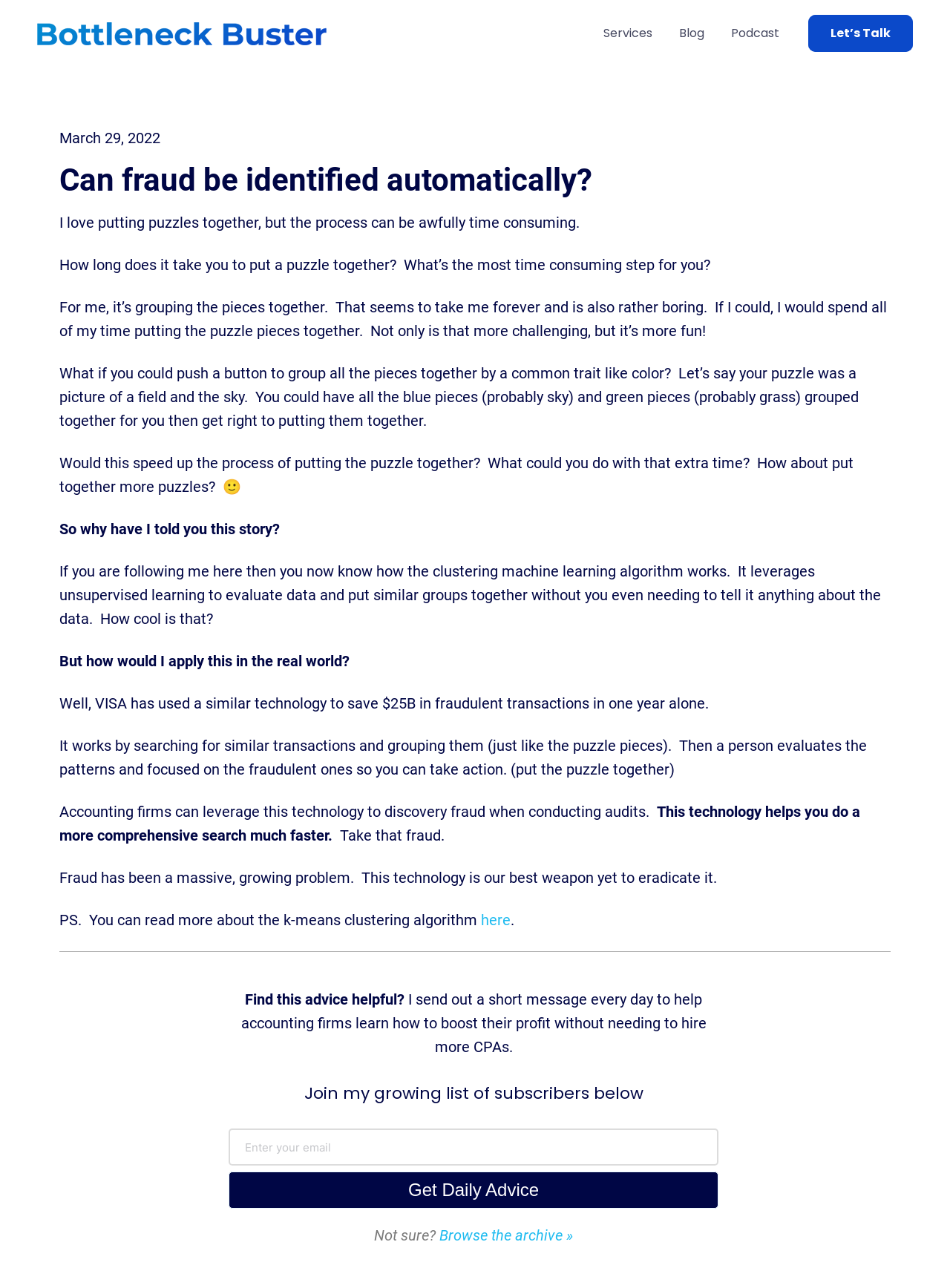Please give a succinct answer using a single word or phrase:
How much money did VISA save using a similar technology?

$25B